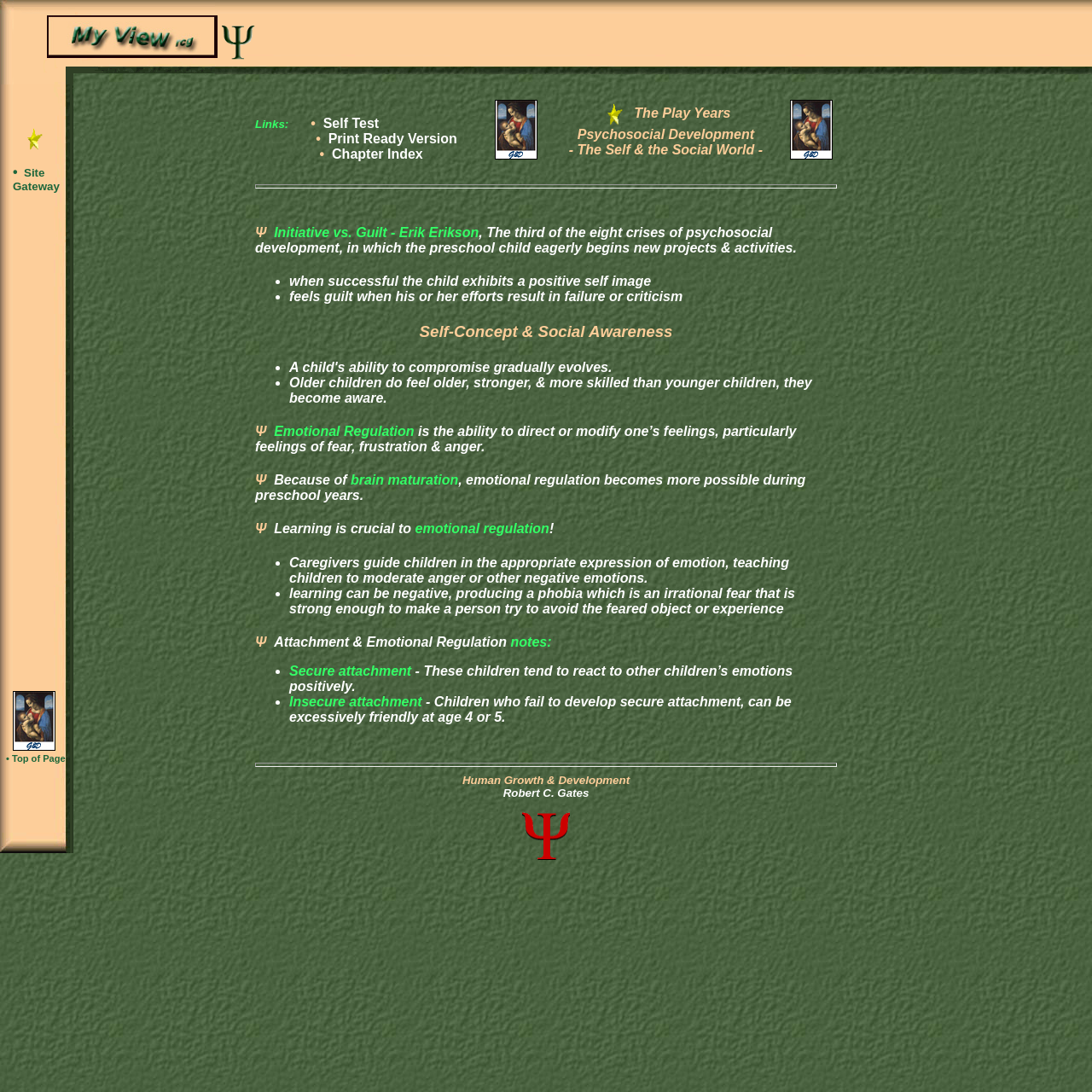What is the result of learning being negative?
Give a single word or phrase as your answer by examining the image.

Phobia